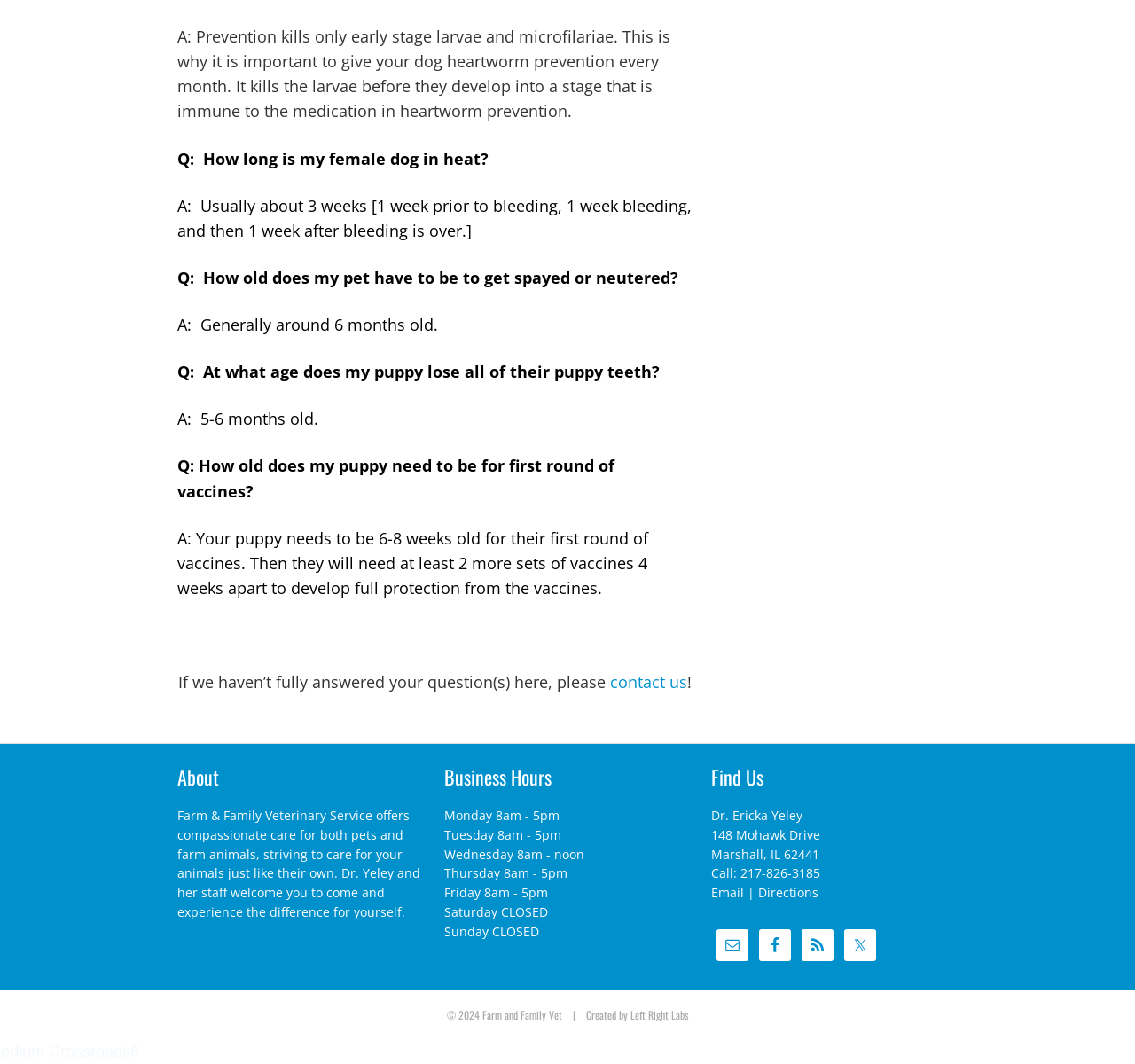Using the information in the image, give a comprehensive answer to the question: 
What is the purpose of heartworm prevention?

According to the webpage, heartworm prevention kills only early stage larvae and microfilariae, which is why it is important to give your dog heartworm prevention every month.